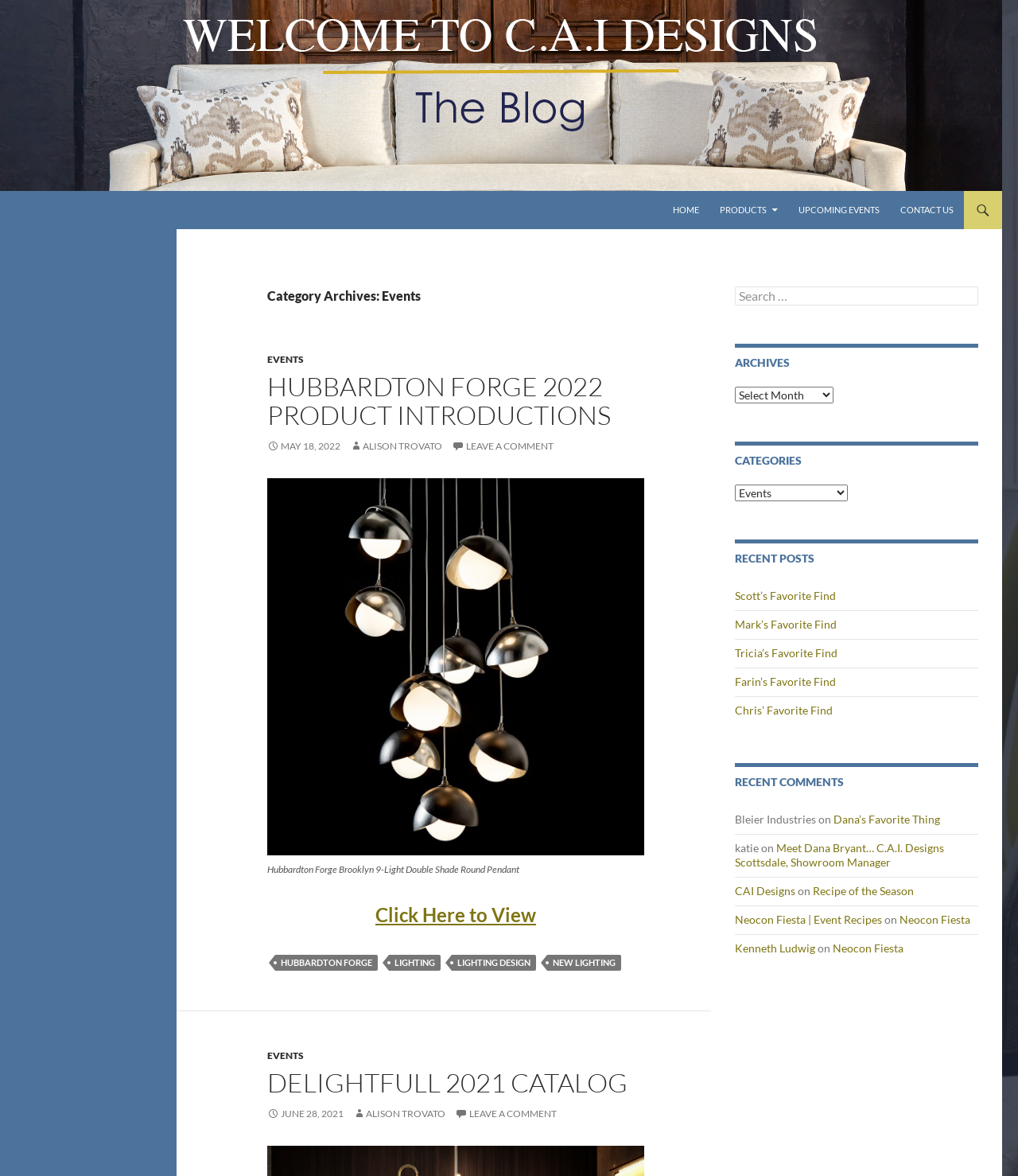Determine the coordinates of the bounding box for the clickable area needed to execute this instruction: "Search for a product".

None